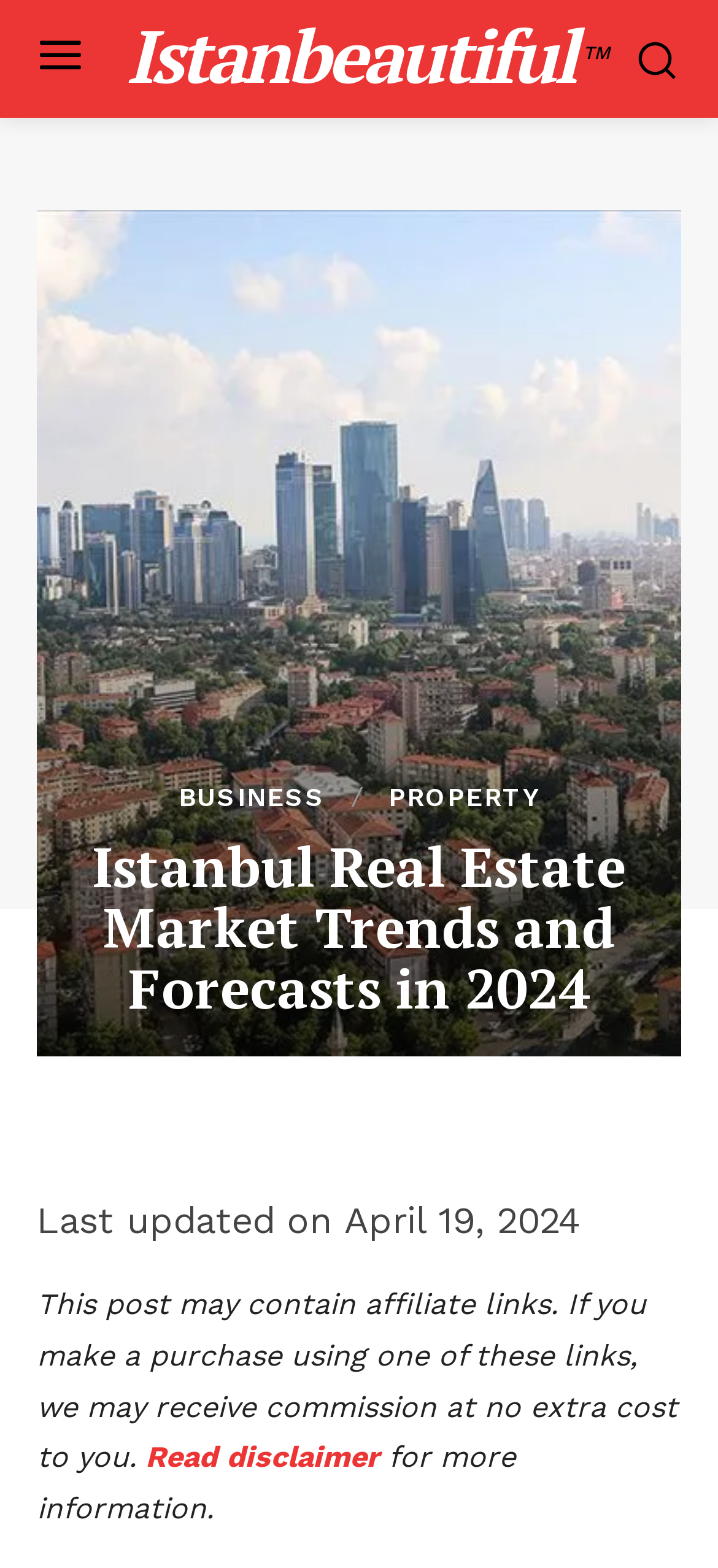Give a detailed account of the webpage's layout and content.

The webpage is about Istanbul real estate market trends and forecasts. At the top left, there is a link to "Istanbeautiful TM" and an image is placed to its right. Below these elements, there are two links, "BUSINESS" and "PROPERTY", positioned side by side. 

A heading with the title "Istanbul Real Estate Market Trends and Forecasts in 2024" is located in the middle of the page, spanning almost the entire width. 

Towards the bottom of the page, there is a section with a "Last updated on" label, followed by a time element displaying "April 19, 2024". 

Below this section, a disclaimer text is presented, stating that the post may contain affiliate links, and a link to "Read disclaimer" is provided. The disclaimer text continues with a sentence mentioning that a commission may be received at no extra cost to the user, and finally, a sentence inviting users to read more information.